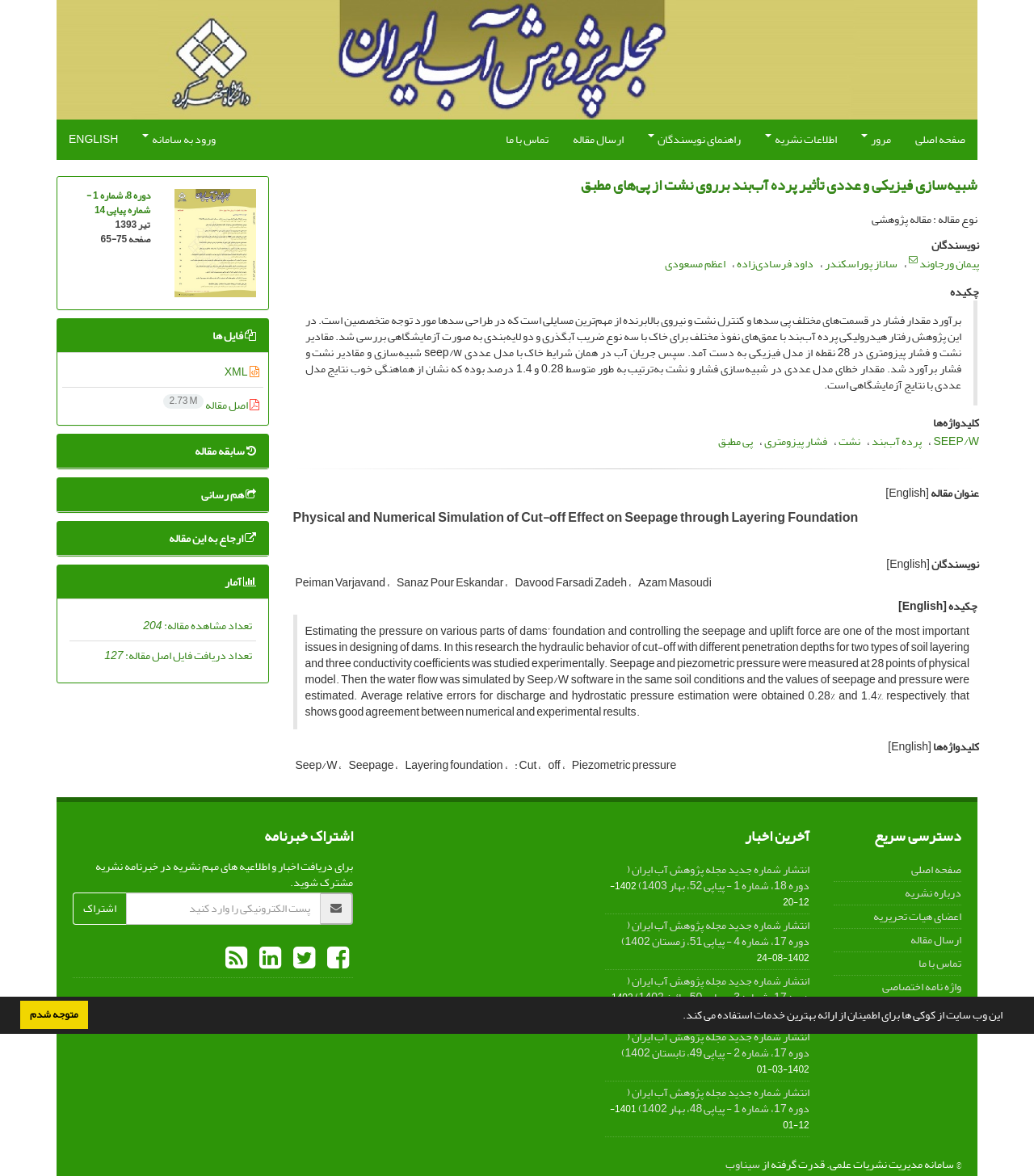Locate the heading on the webpage and return its text.

شبیه‌سازی فیزیکی و عددی تأثیر پرده آب‌بند برروی نشت از پی‌های مطبق